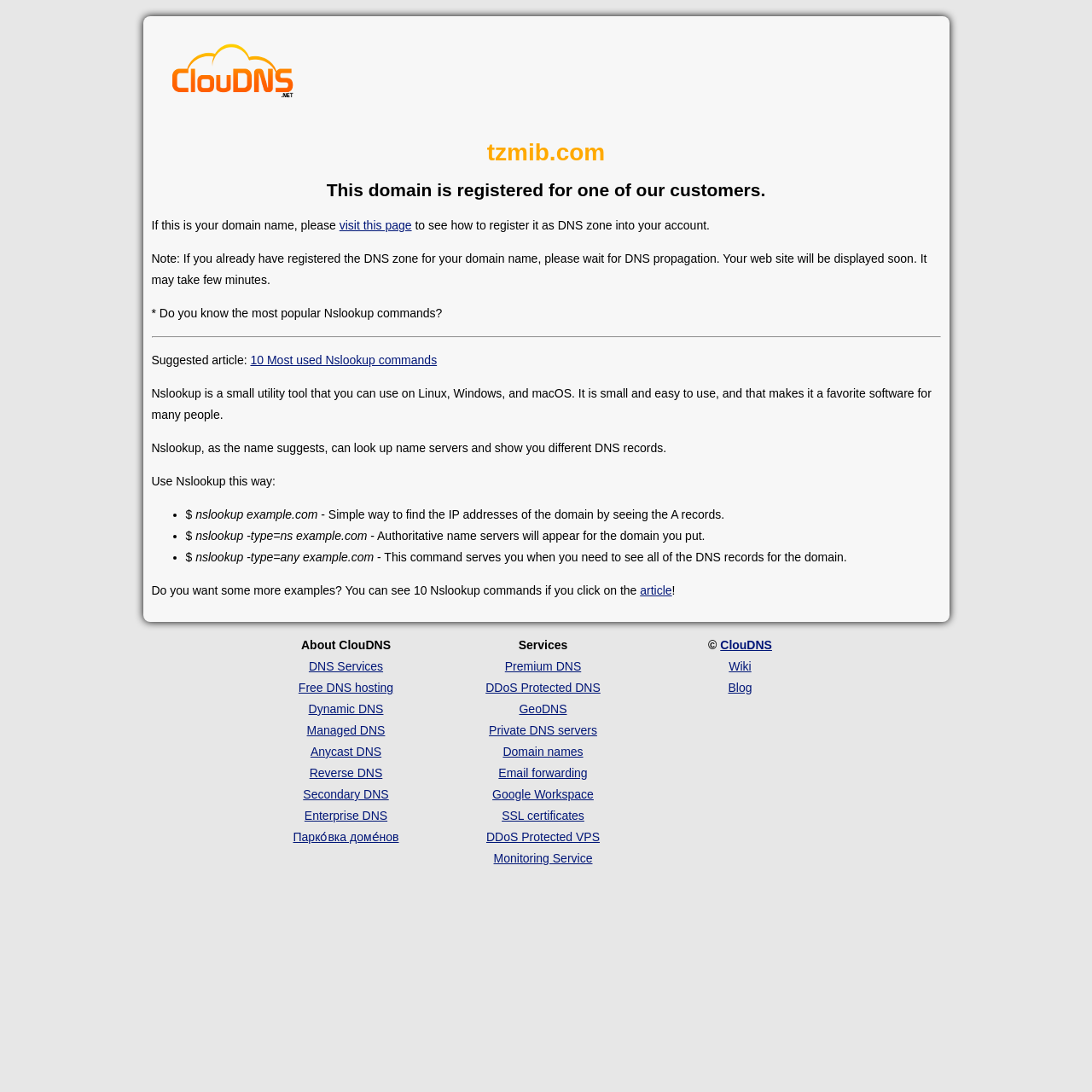Please specify the bounding box coordinates for the clickable region that will help you carry out the instruction: "learn about Cloud DNS".

[0.154, 0.038, 0.271, 0.099]